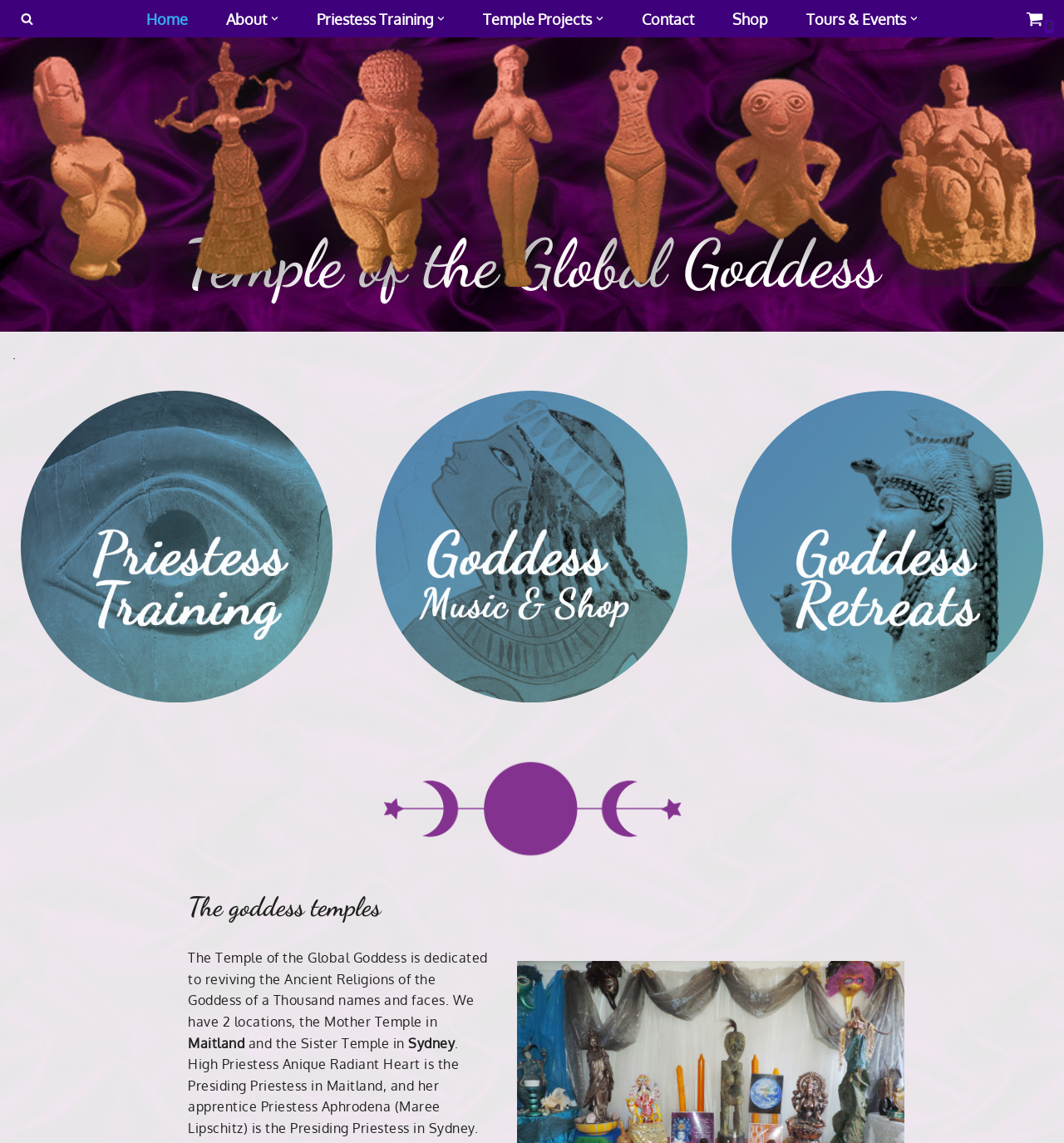Predict the bounding box of the UI element that fits this description: "Cart 0".

[0.964, 0.009, 0.98, 0.024]